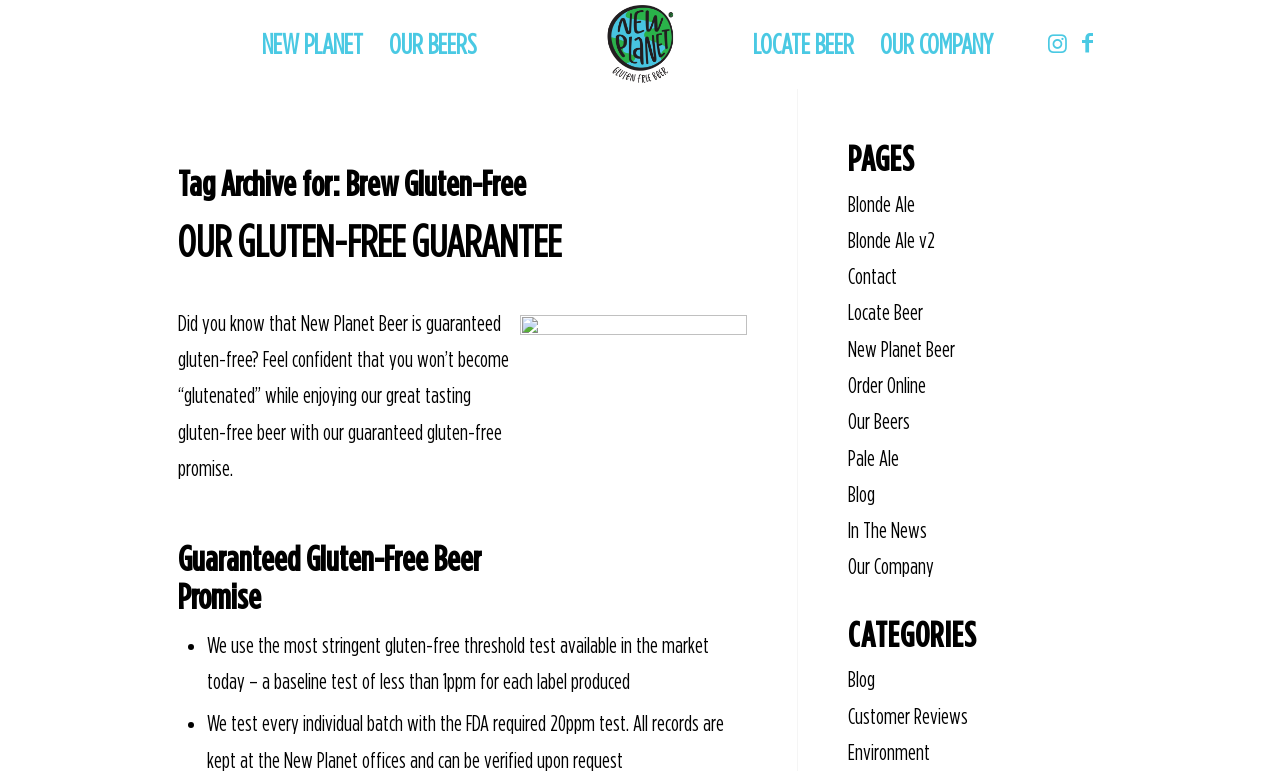Create an elaborate caption that covers all aspects of the webpage.

The webpage is about New Planet Beer, a brewery that offers gluten-free beers. At the top of the page, there is a logo and a navigation menu with five items: NEW PLANET, OUR BEERS, LOCATE BEER, OUR COMPANY, and social media links to Instagram and Facebook.

Below the navigation menu, there is a heading that reads "Tag Archive for: Brew Gluten-Free". Under this heading, there is a section that explains the company's gluten-free guarantee. This section includes a heading "OUR GLUTEN-FREE GUARANTEE" and a paragraph of text that describes the guarantee. There is also an image and a link to learn more about the guarantee.

Further down the page, there is a section with a heading "Guaranteed Gluten-Free Beer Promise". This section includes two bullet points that outline the company's testing process for gluten-free beers.

On the right side of the page, there is a section with a heading "PAGES" that lists various links to different pages on the website, including beer styles, contact information, and company information. Below this section, there is another section with a heading "CATEGORIES" that lists links to blog posts, customer reviews, and environmental topics.

Overall, the webpage is focused on providing information about New Planet Beer's gluten-free beers and the company's commitment to ensuring the quality of its products.